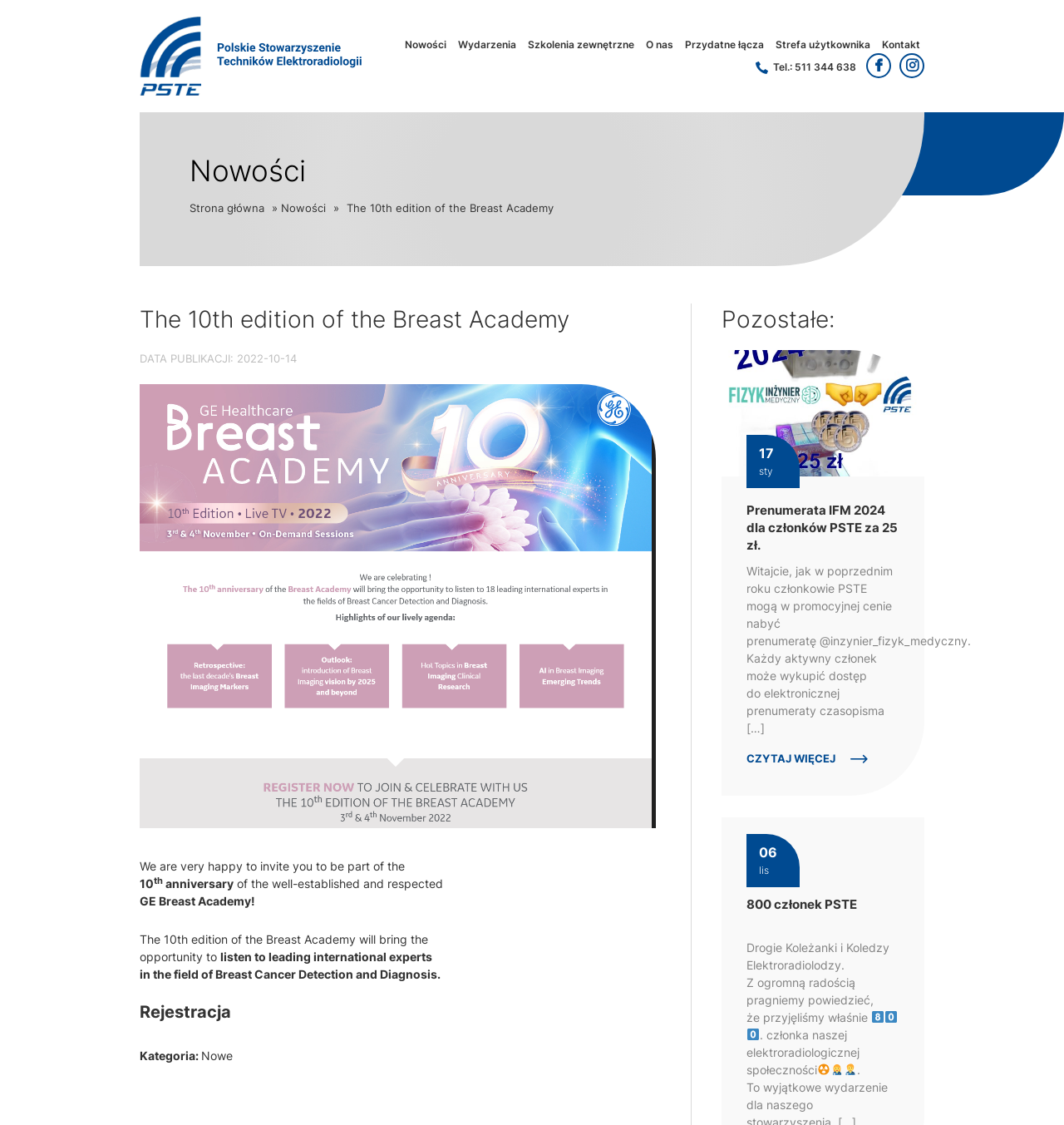Locate the bounding box of the user interface element based on this description: "O nas".

[0.607, 0.034, 0.633, 0.045]